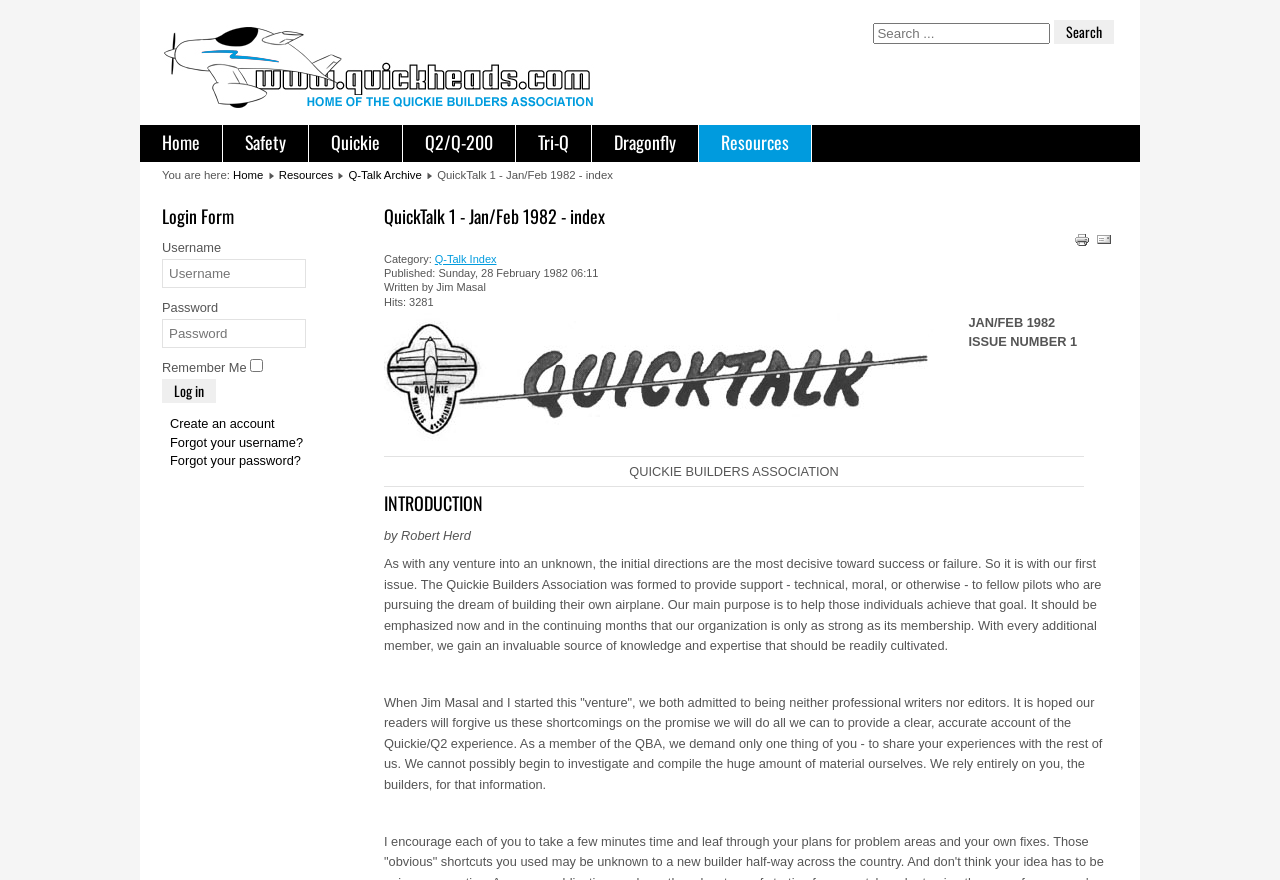Locate the bounding box coordinates of the element that should be clicked to execute the following instruction: "Print the page".

[0.839, 0.269, 0.855, 0.286]